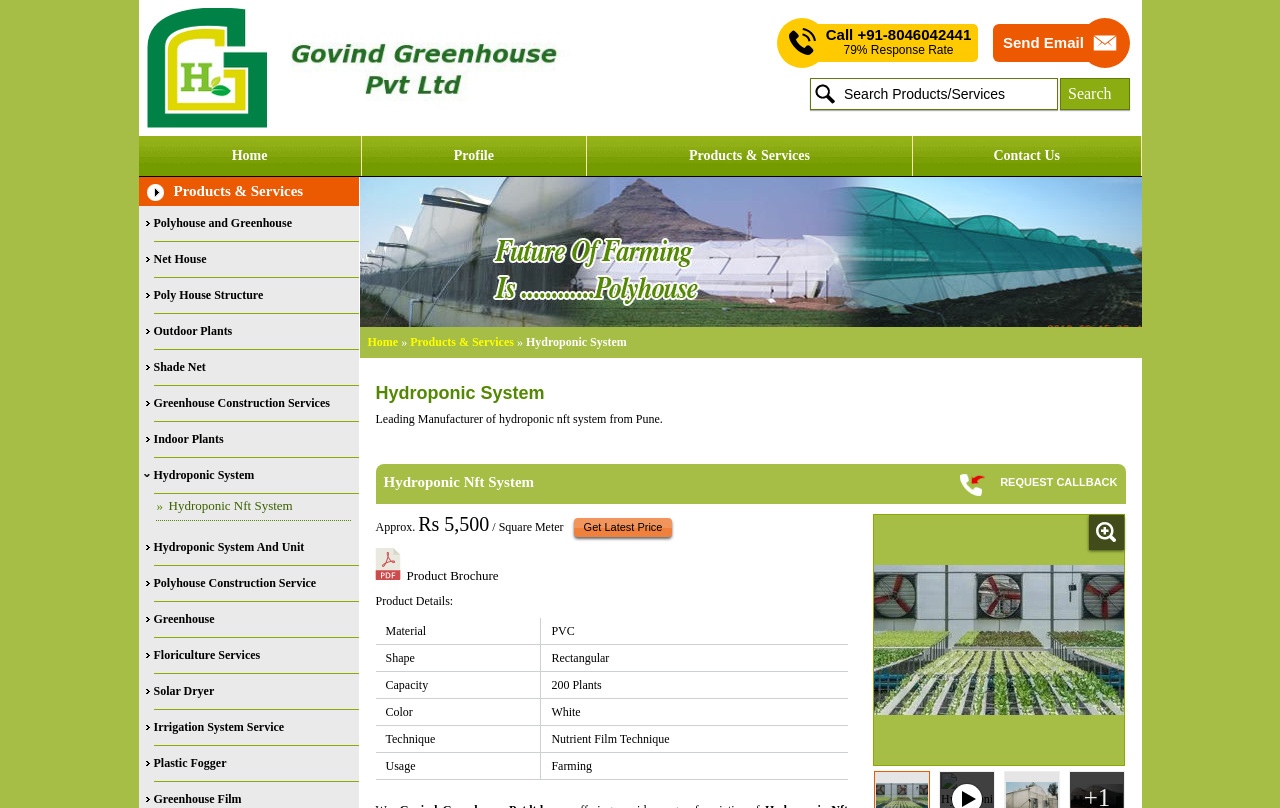Highlight the bounding box coordinates of the region I should click on to meet the following instruction: "Search for products or services".

[0.633, 0.097, 0.827, 0.136]